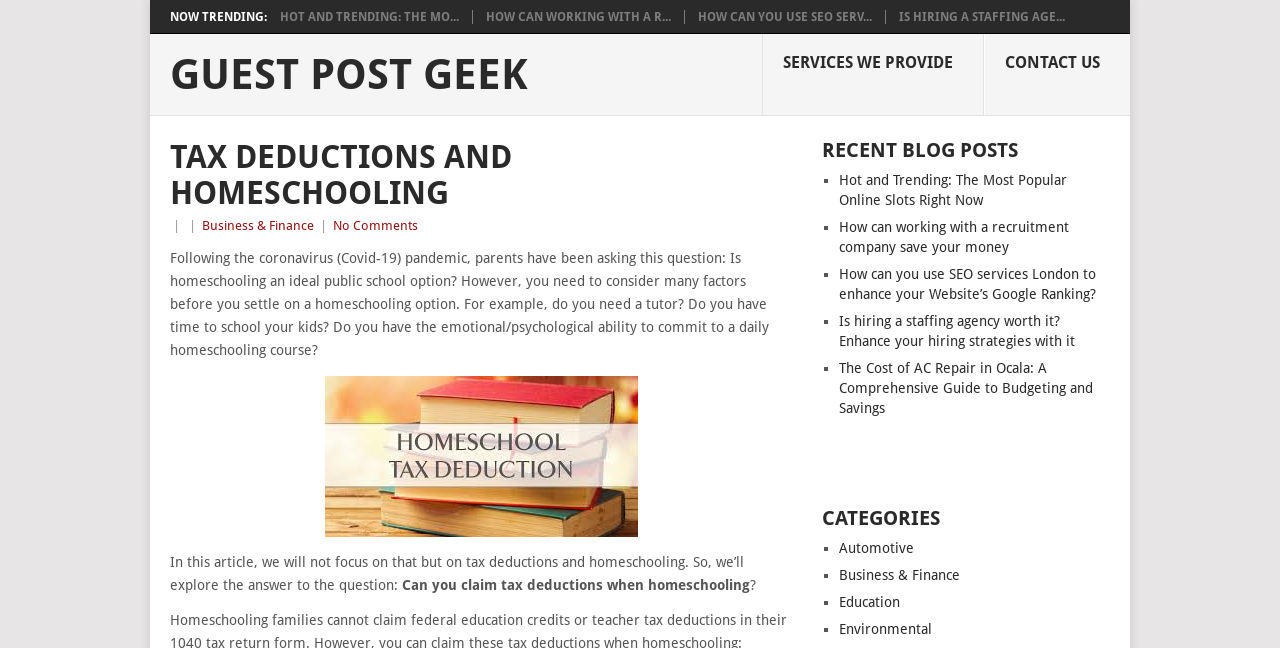Find the bounding box coordinates for the area that must be clicked to perform this action: "Read the 'TAX DEDUCTIONS AND HOMESCHOOLING' article".

[0.133, 0.217, 0.619, 0.325]